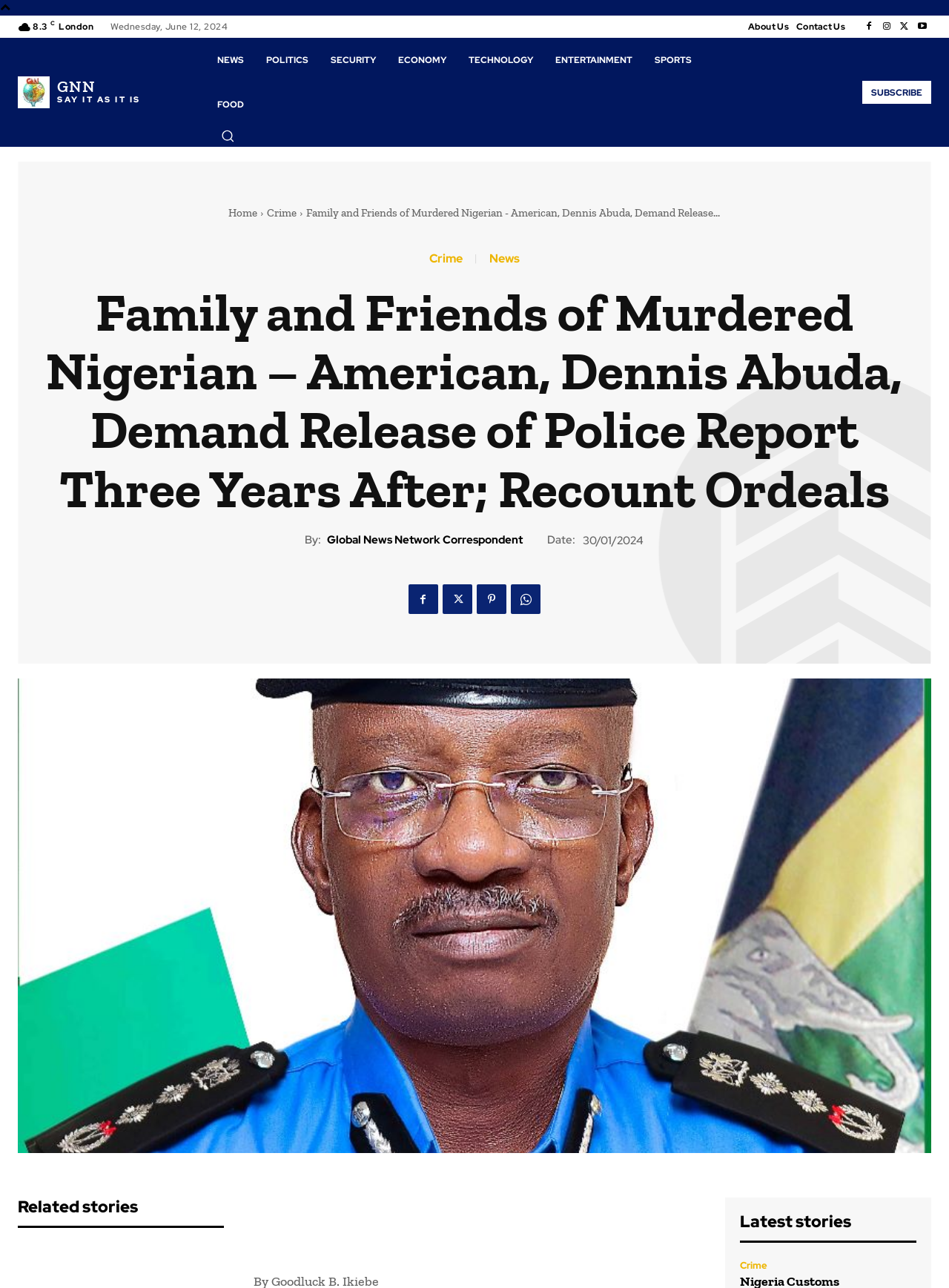Respond to the following question using a concise word or phrase: 
What is the date of the article?

Wednesday, June 12, 2024